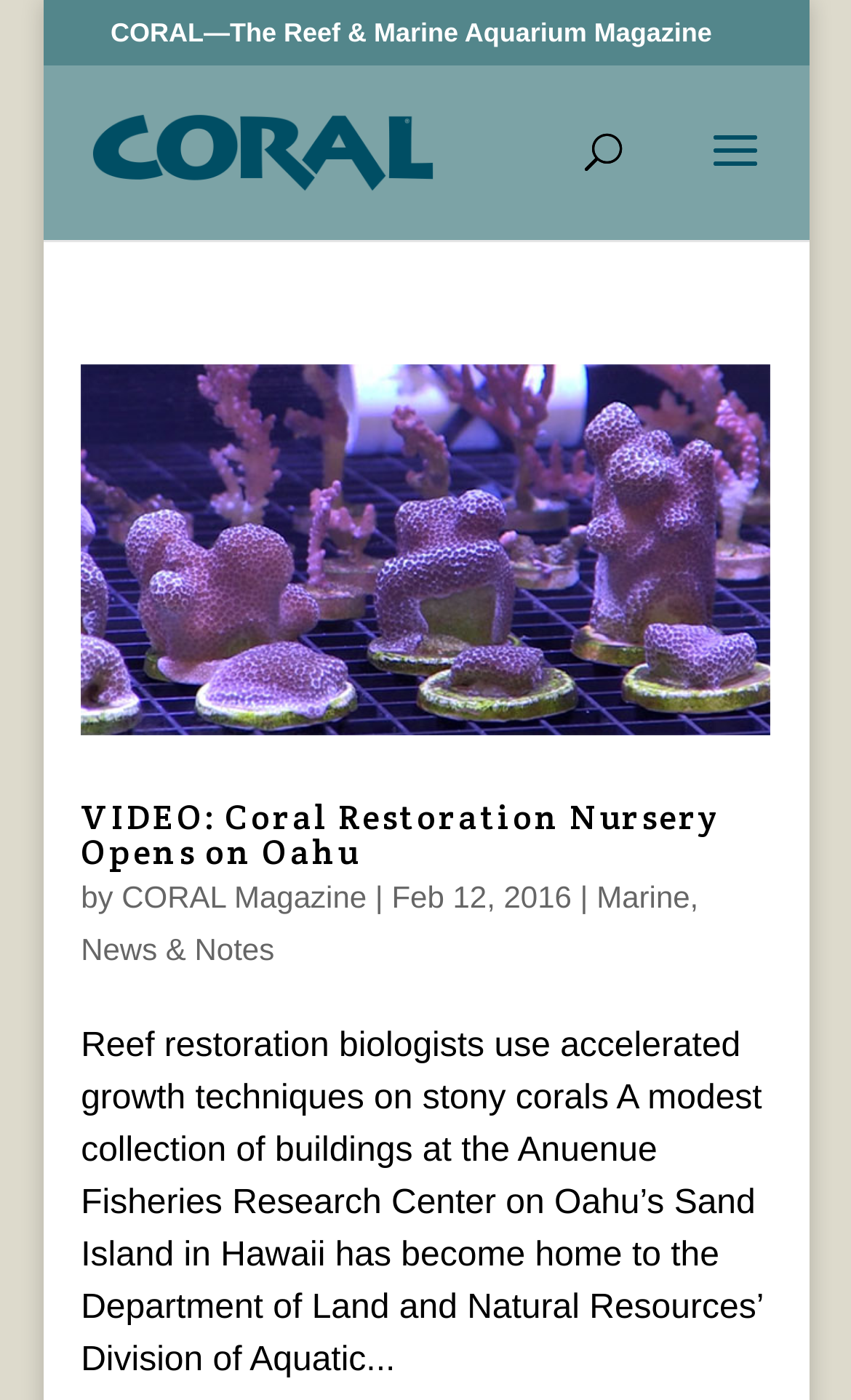What is the category of the first article?
Using the image provided, answer with just one word or phrase.

Marine